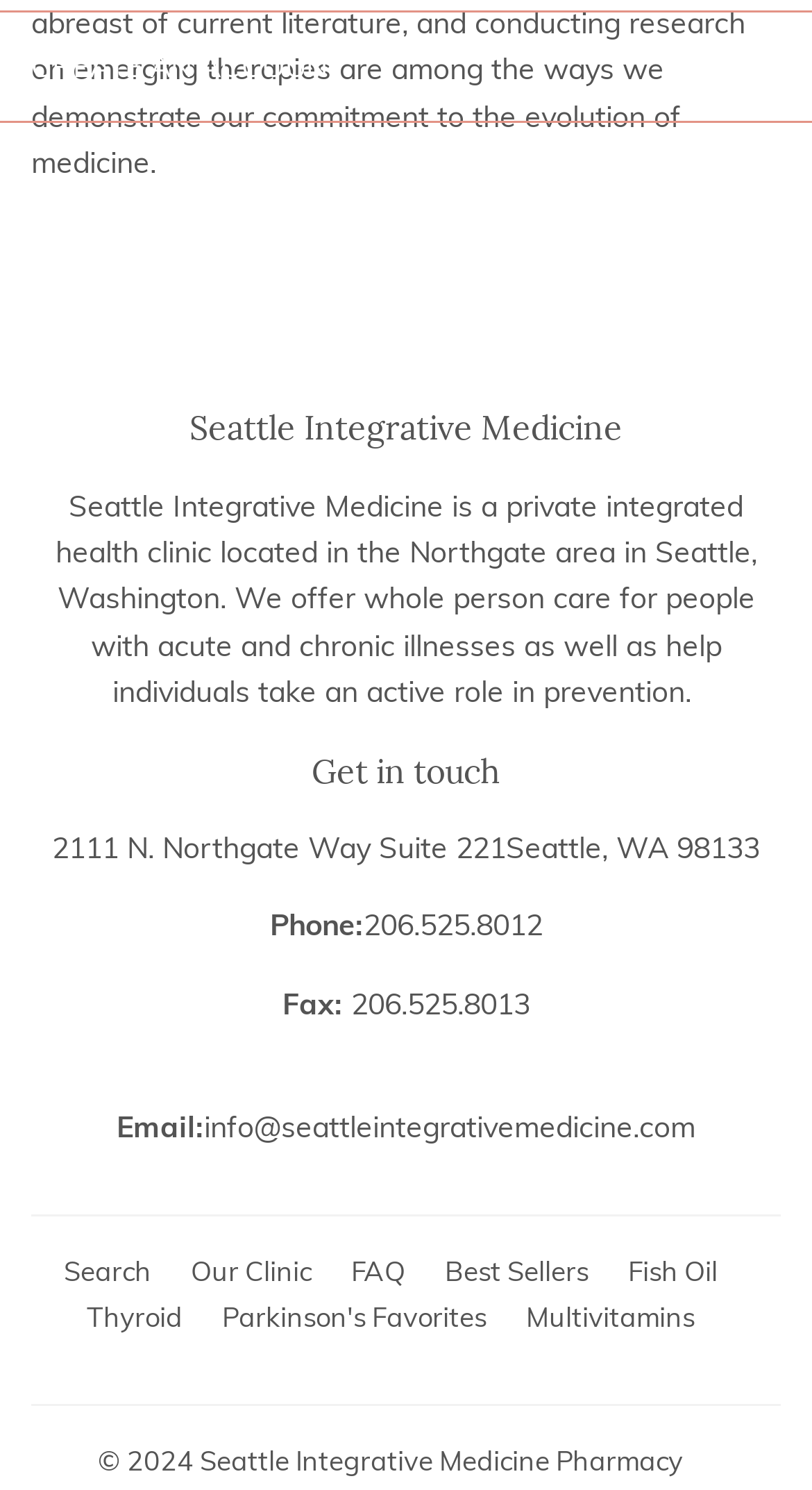What is the name of the clinic?
Based on the screenshot, provide your answer in one word or phrase.

Seattle Integrative Medicine